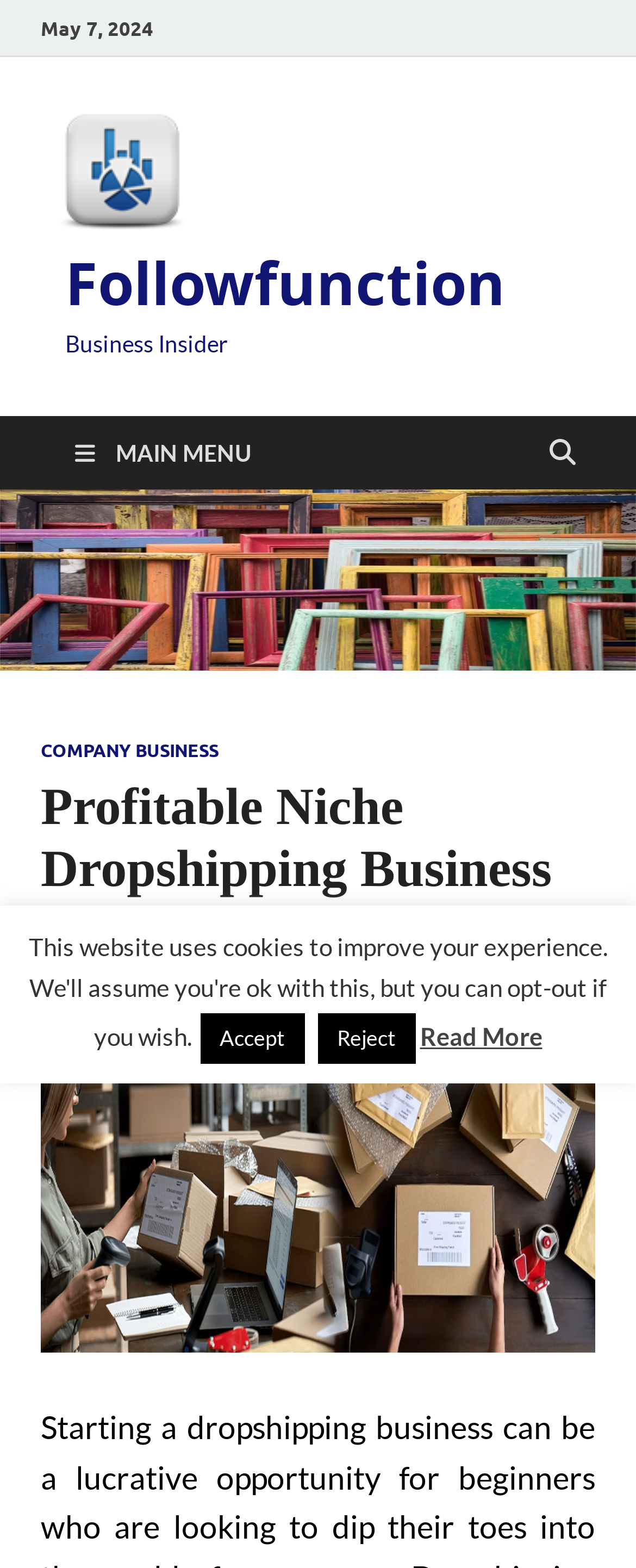Pinpoint the bounding box coordinates of the element you need to click to execute the following instruction: "visit Followfunction website". The bounding box should be represented by four float numbers between 0 and 1, in the format [left, top, right, bottom].

[0.103, 0.155, 0.795, 0.206]